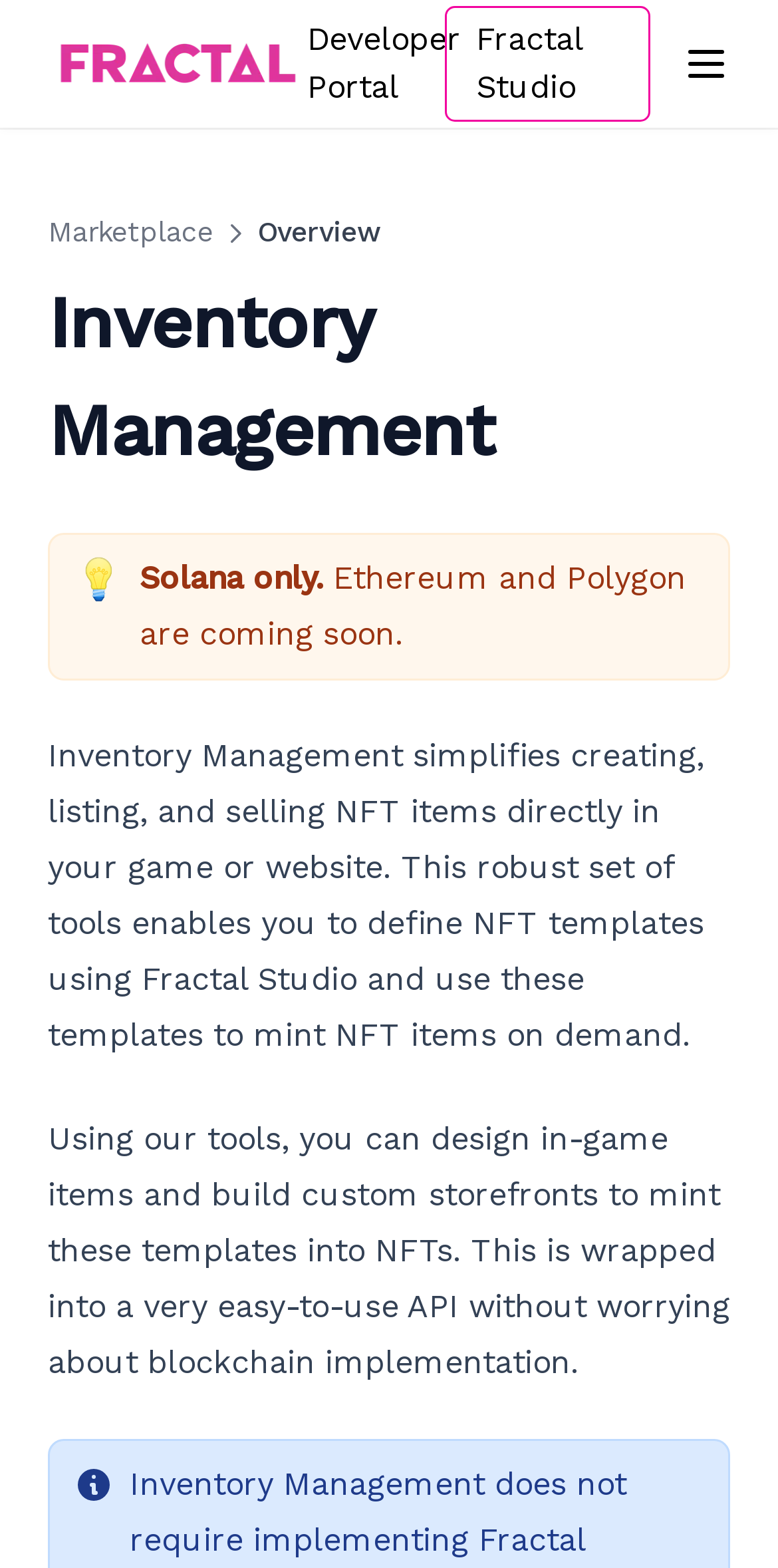What is the function of the 'Menu' button?
Using the image as a reference, answer the question in detail.

The 'Menu' button is located at the top right corner of the webpage, but its function is not explicitly stated on the webpage. It may be used to toggle a menu or dropdown list, but its exact function is unclear.